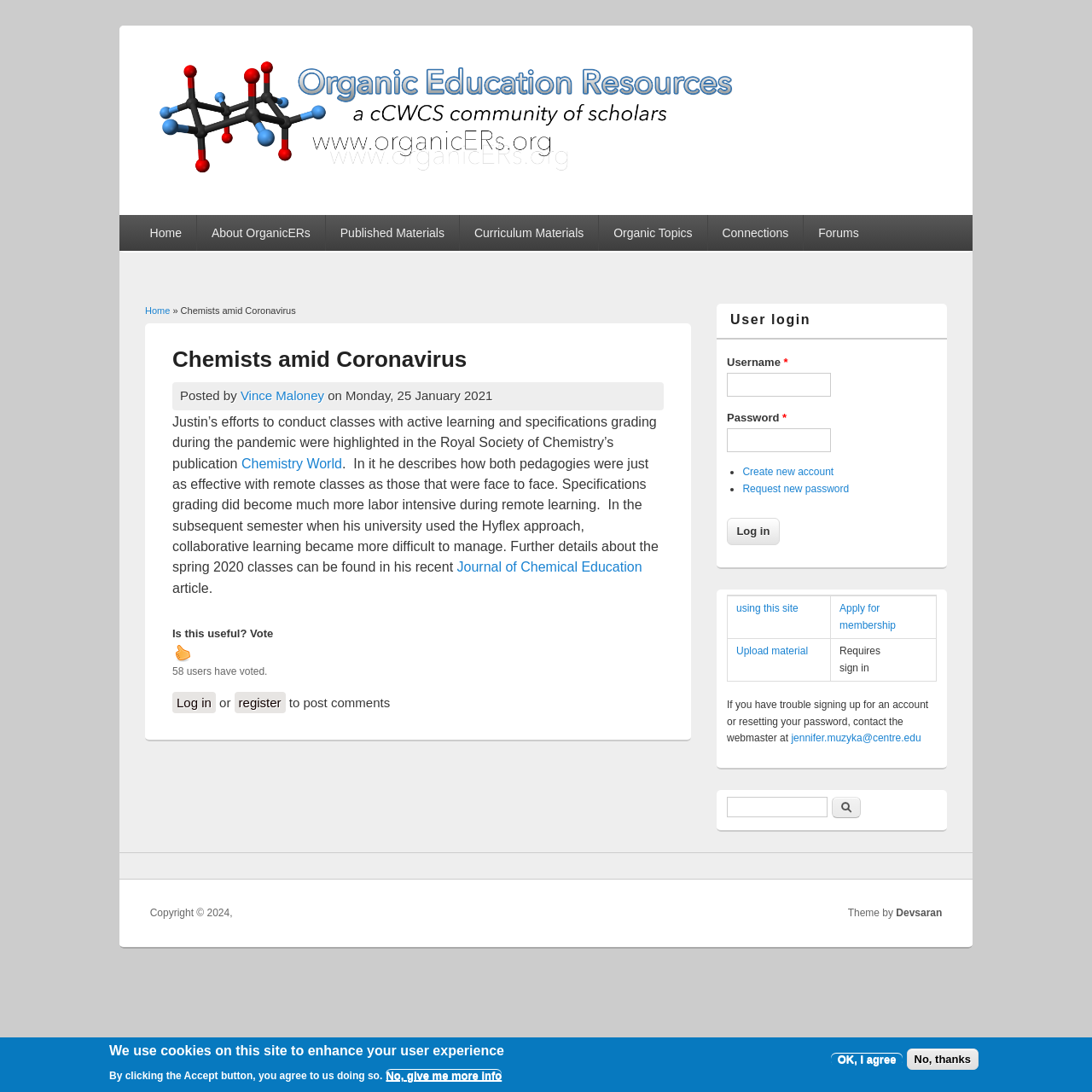Provide an in-depth description of the elements and layout of the webpage.

This webpage is about Chemists amid Coronavirus, specifically focusing on Organic Education Resources. At the top, there is a navigation menu with links to "Home", "About OrganicERs", "Published Materials", "Curriculum Materials", "Organic Topics", "Connections", and "Forums". Below the navigation menu, there is a main content area with a heading "You are here" and a breadcrumb trail showing the current page's location.

The main content area features an article about Justin's efforts to conduct classes with active learning and specifications grading during the pandemic, which was highlighted in the Royal Society of Chemistry's publication. The article discusses how both pedagogies were effective with remote classes as those that were face-to-face, but specifications grading became more labor-intensive during remote learning.

On the right side of the page, there is a complementary section with a login form, allowing users to log in or register to post comments. Below the login form, there is a search form where users can search for content on the site.

At the bottom of the page, there is a footer section with links to "Log in" or "register" to post comments, as well as a copyright notice and a theme credit. There is also a notification about the use of cookies on the site, with options to accept, decline, or learn more.

Throughout the page, there are various links to external resources, such as the Royal Society of Chemistry's publication and the Journal of Chemical Education. The page also features several buttons, including "Log in", "Search", and buttons to accept or decline the use of cookies.